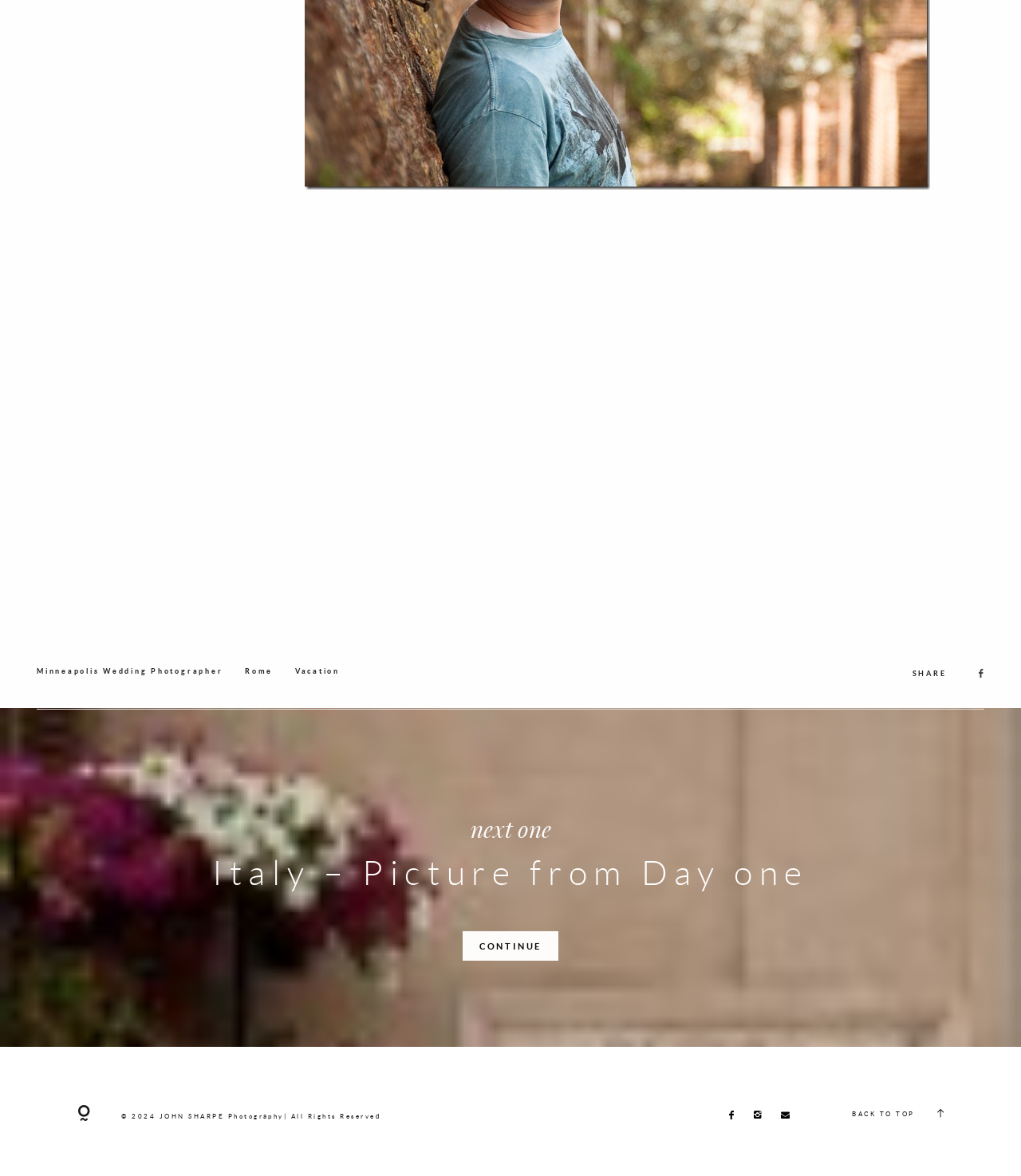Respond to the following question with a brief word or phrase:
What is the destination of the vacation?

Rome